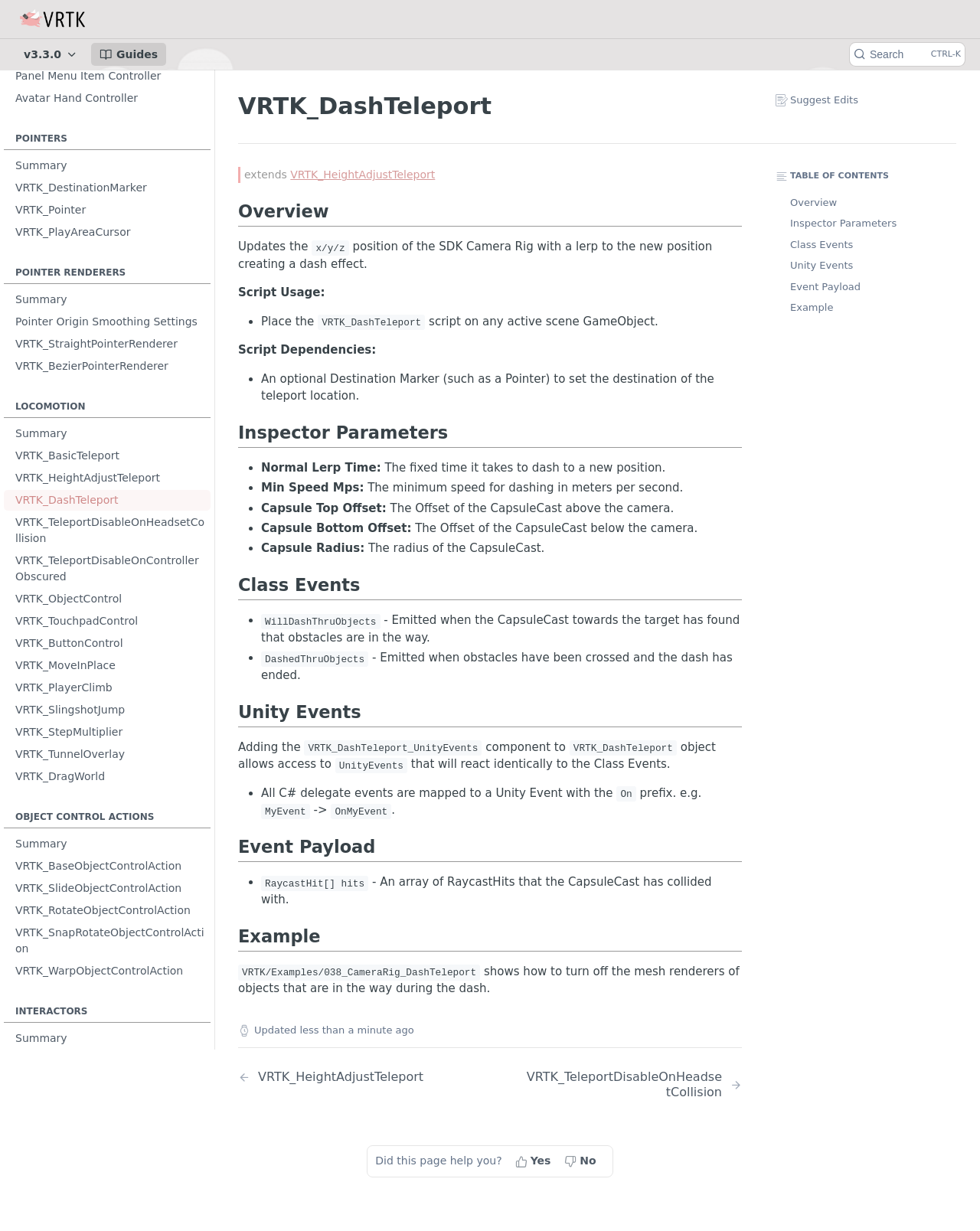Determine the bounding box coordinates of the clickable element to complete this instruction: "Go to 'Independent Radial Menu Controller'". Provide the coordinates in the format of four float numbers between 0 and 1, [left, top, right, bottom].

[0.004, 0.004, 0.215, 0.034]